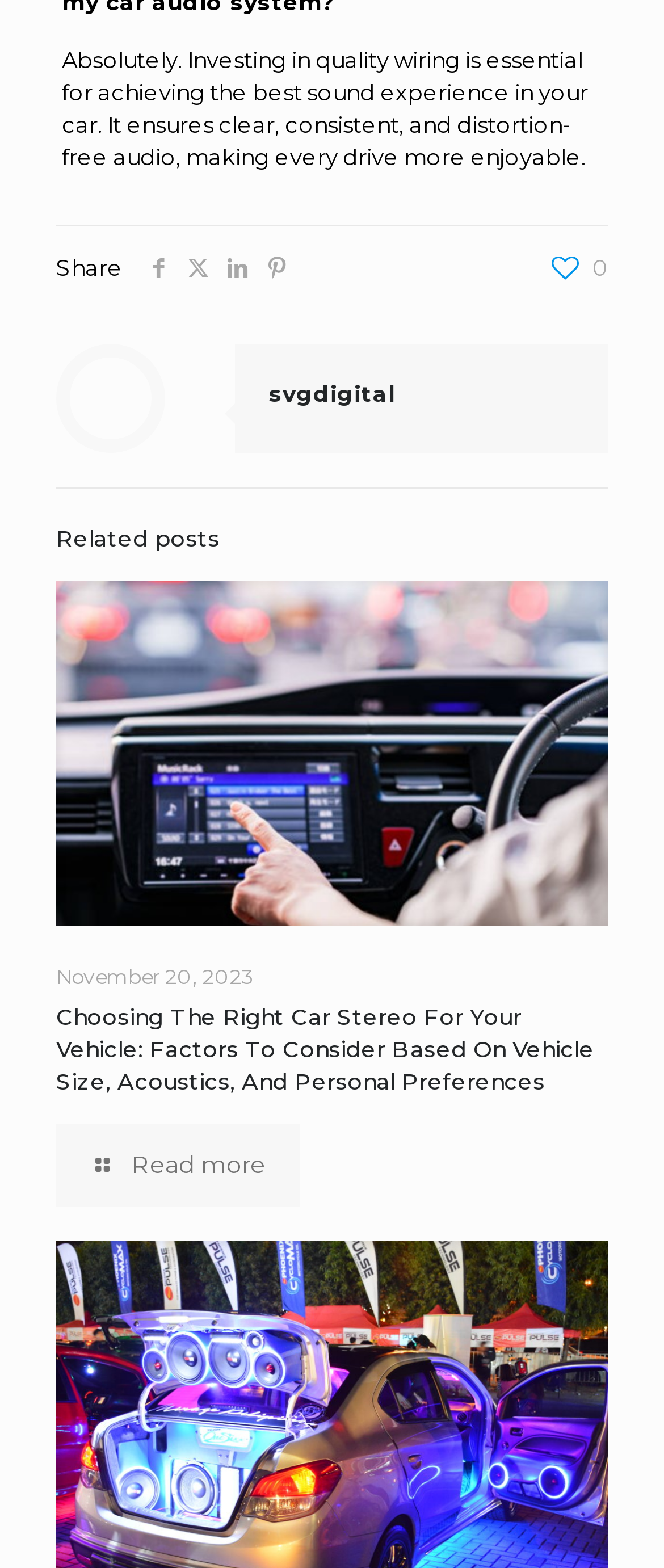Provide the bounding box coordinates for the area that should be clicked to complete the instruction: "Share on Facebook".

[0.21, 0.162, 0.269, 0.179]